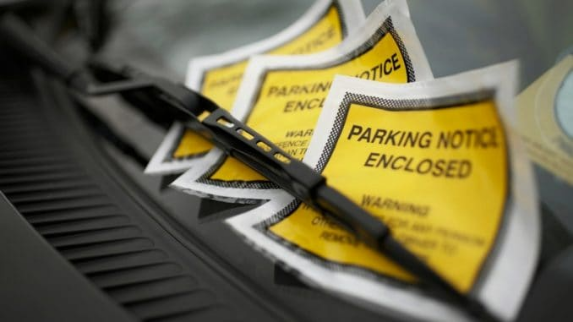Detail everything you observe in the image.

The image features several bright yellow parking notice stickers placed on the windshield of a vehicle, indicating that a parking violation has occurred. Each sticker prominently displays the text "PARKING NOTICE ENCLOSED," warning the vehicle owner of the situation. The notices are neatly positioned with their edges visible, suggesting a formal issuance by parking enforcement authorities. This visual serves as a reminder of the complexities involved in urban parking regulations and the measures taken by local governments to enforce compliance, especially in light of recent discussions around establishing fair billing practices in the parking industry.